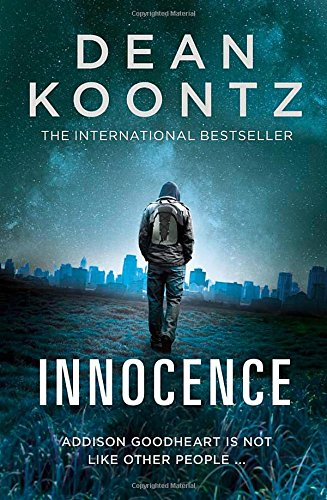What is the figure in the cover art wearing?
By examining the image, provide a one-word or phrase answer.

A hooded jacket